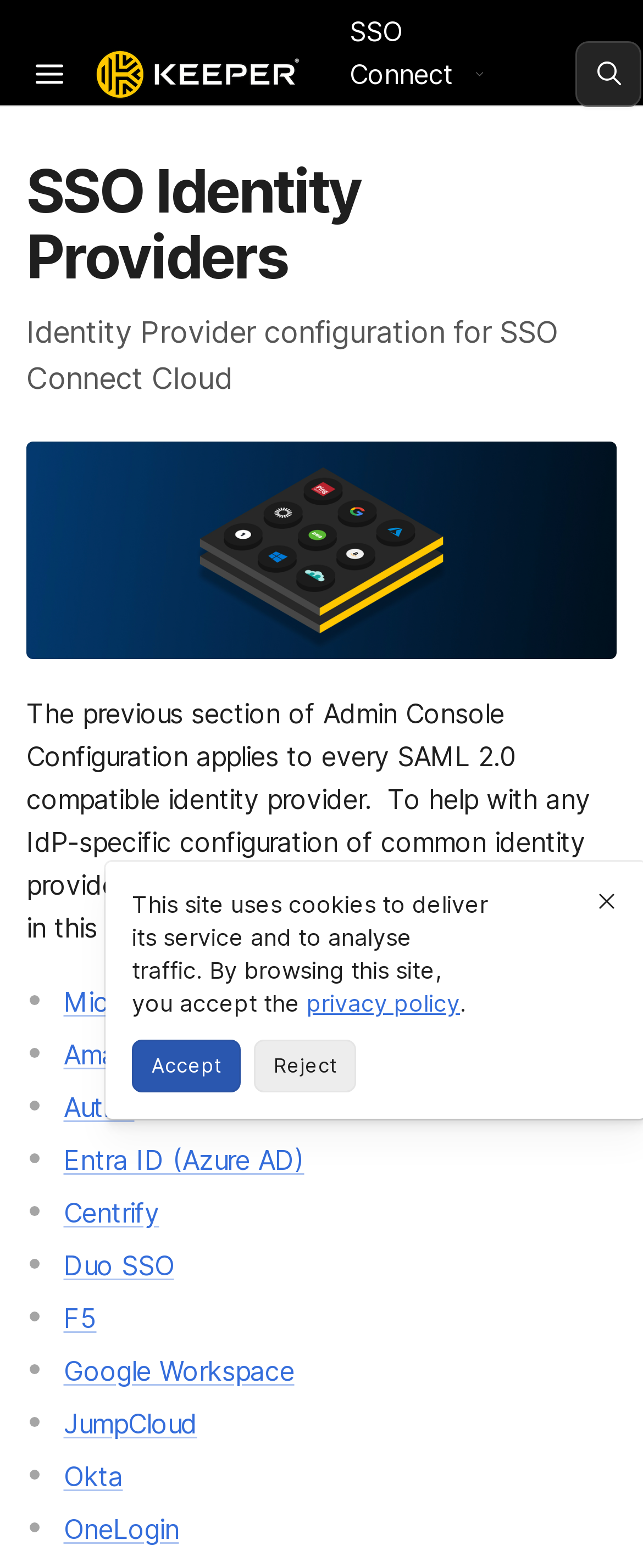Detail the webpage's structure and highlights in your description.

The webpage is about Identity Provider configuration for SSO Connect Cloud. At the top left, there is a button to open the table of contents, accompanied by a small image. Next to it, there is a logo link with an image. On the top right, there is a search button with an image. 

Below the top section, there is a header with the title "SSO Identity Providers" and a subtitle "Identity Provider configuration for SSO Connect Cloud". 

Under the header, there is a large image taking up most of the width. Below the image, there is a paragraph of text explaining that the previous section of Admin Console Configuration applies to every SAML 2.0 compatible identity provider, and that this section provides helpful screens for IdP-specific configuration of common identity providers.

Following the paragraph, there are 9 links to different identity providers, including Microsoft ADFS, Amazon AWS, Auth0, and others, arranged vertically. 

At the bottom of the page, there is a notice about the site using cookies, with a link to the privacy policy. There are also three buttons: Close, Accept, and Reject, related to the cookie notice.